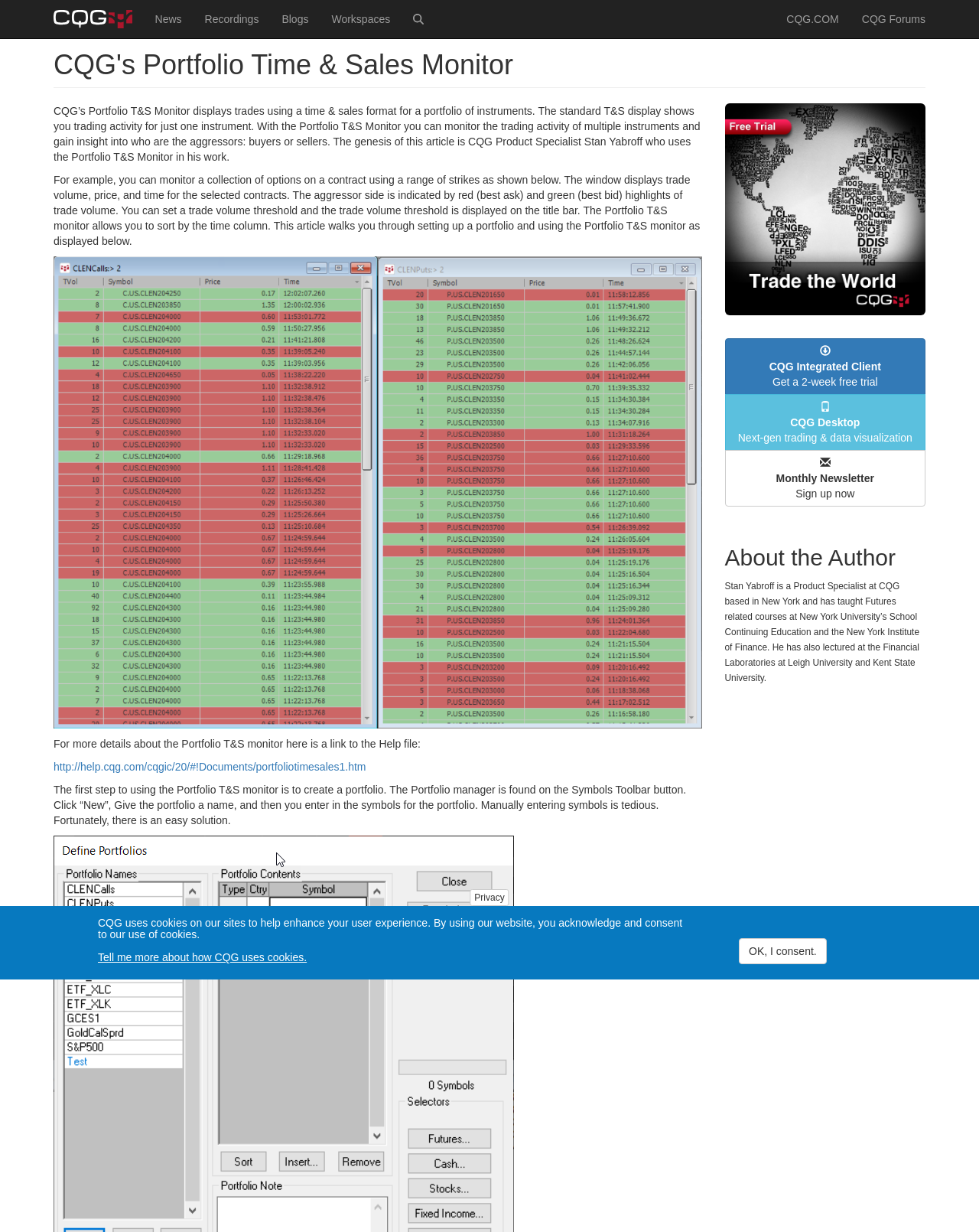Please give the bounding box coordinates of the area that should be clicked to fulfill the following instruction: "Read more about the Portfolio T&S monitor". The coordinates should be in the format of four float numbers from 0 to 1, i.e., [left, top, right, bottom].

[0.055, 0.617, 0.374, 0.627]